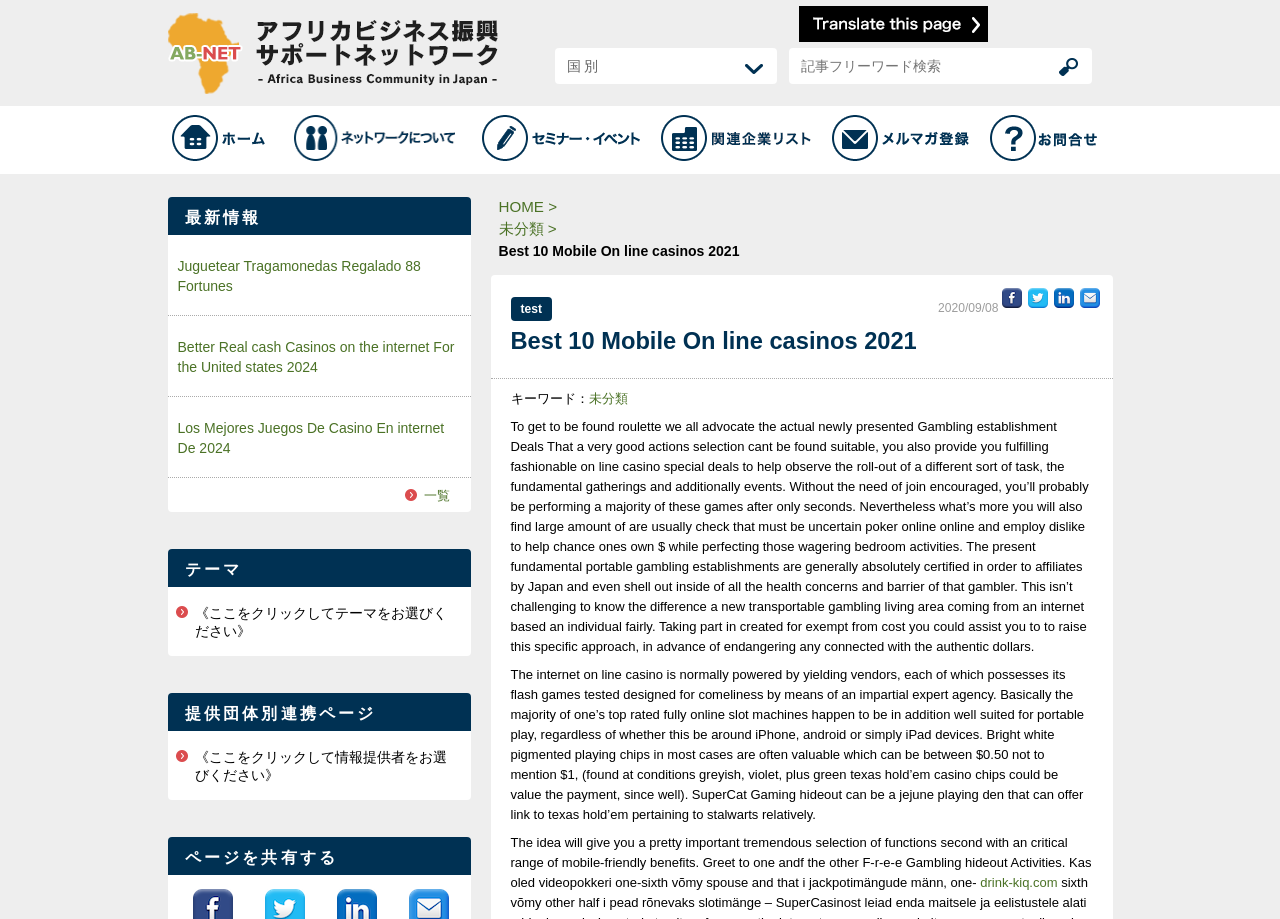Point out the bounding box coordinates of the section to click in order to follow this instruction: "translate the page".

[0.624, 0.005, 0.771, 0.022]